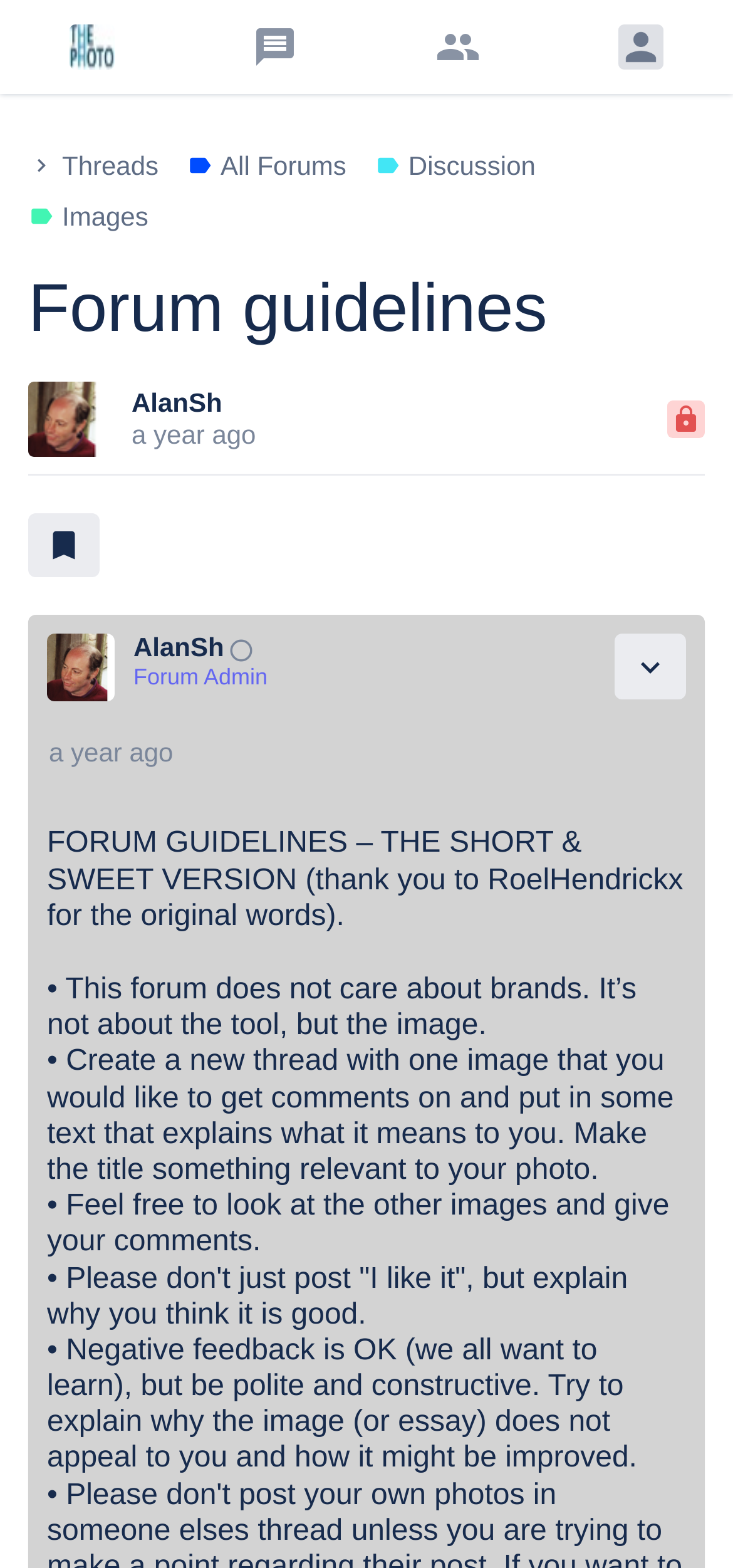Show me the bounding box coordinates of the clickable region to achieve the task as per the instruction: "Visit Facebook page".

None